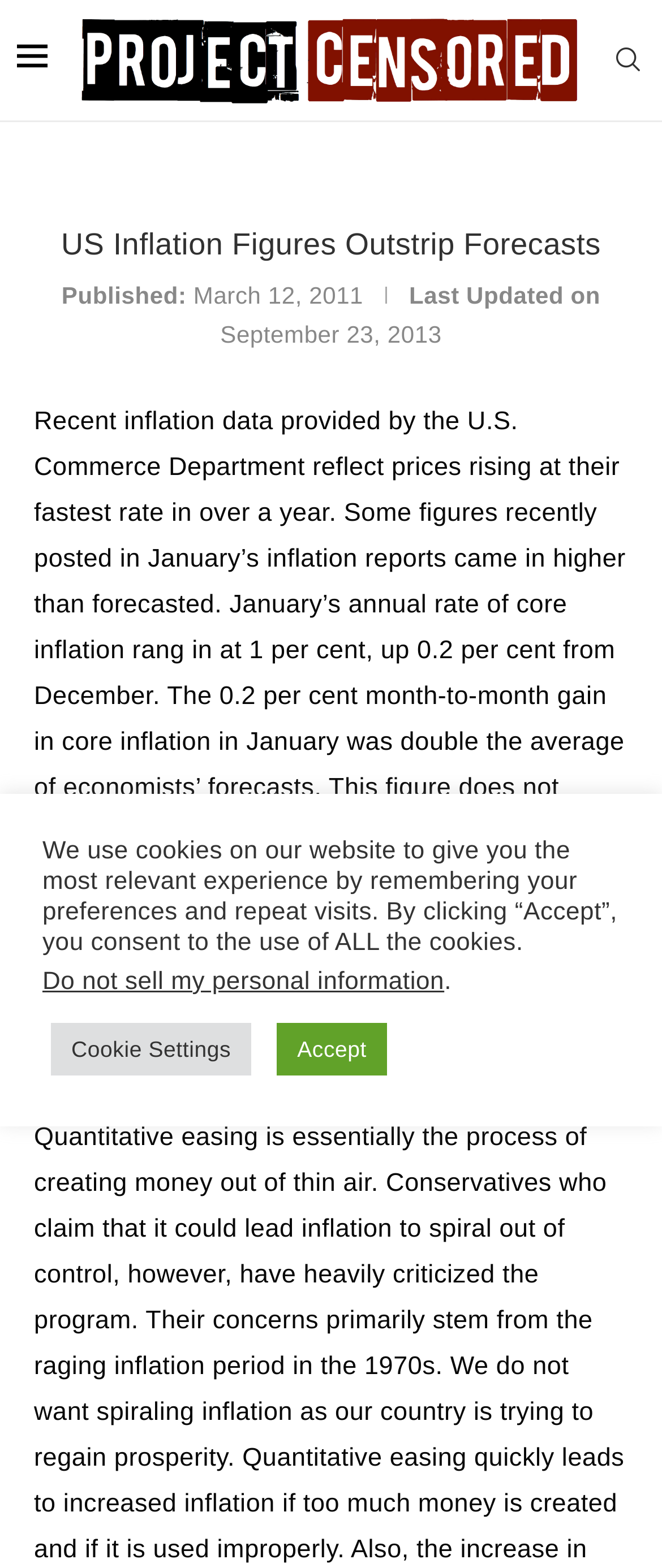Refer to the image and provide an in-depth answer to the question:
What is the estimated inflation rate if food and energy costs are included?

I found the answer in the paragraph that describes the recent inflation data. It states that 'If food and energy were incorporated, the estimated inflation rate would rise to about 1.6 per cent.'